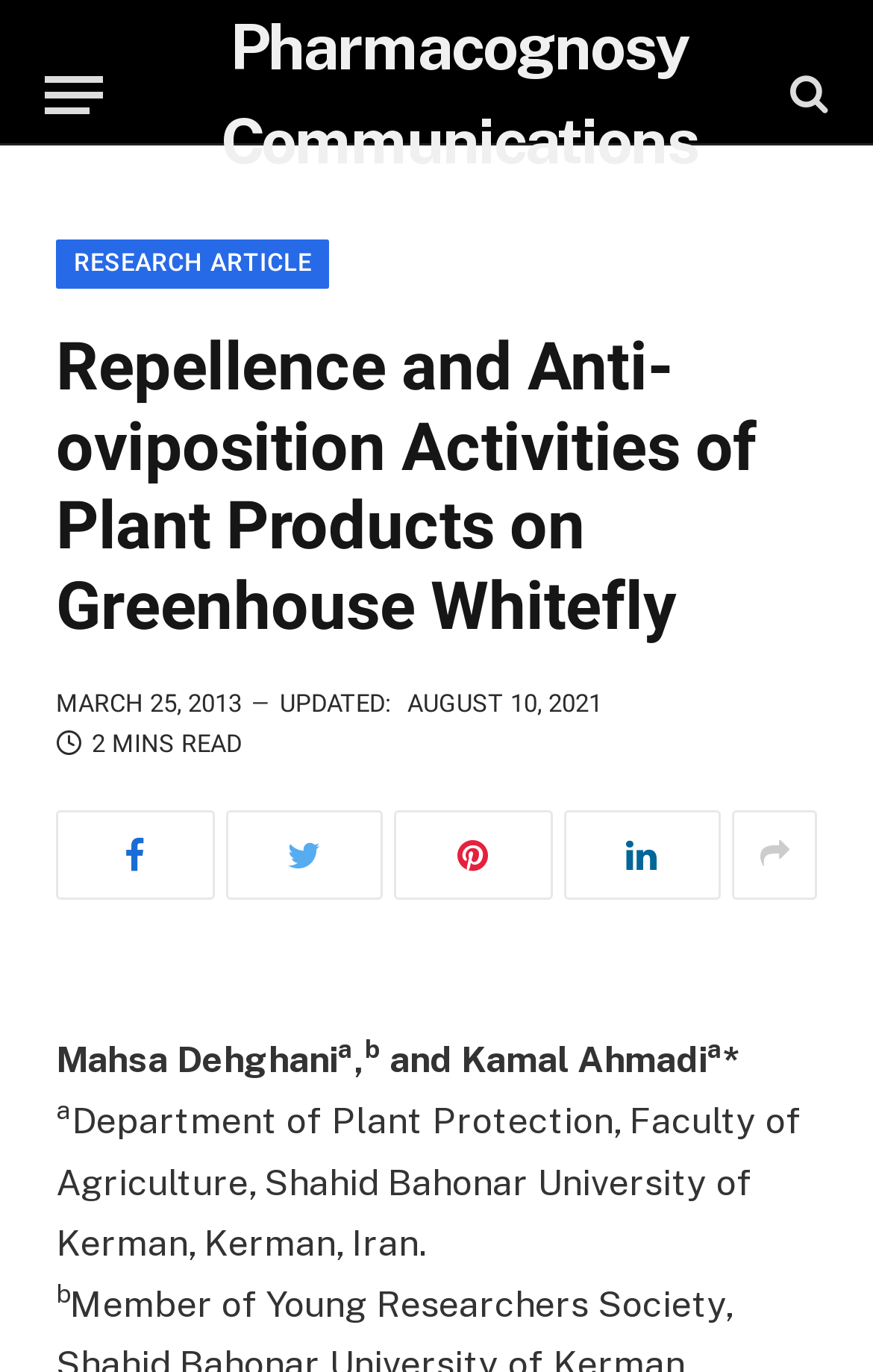Please determine the bounding box coordinates of the element's region to click for the following instruction: "View author information".

[0.064, 0.757, 0.387, 0.788]